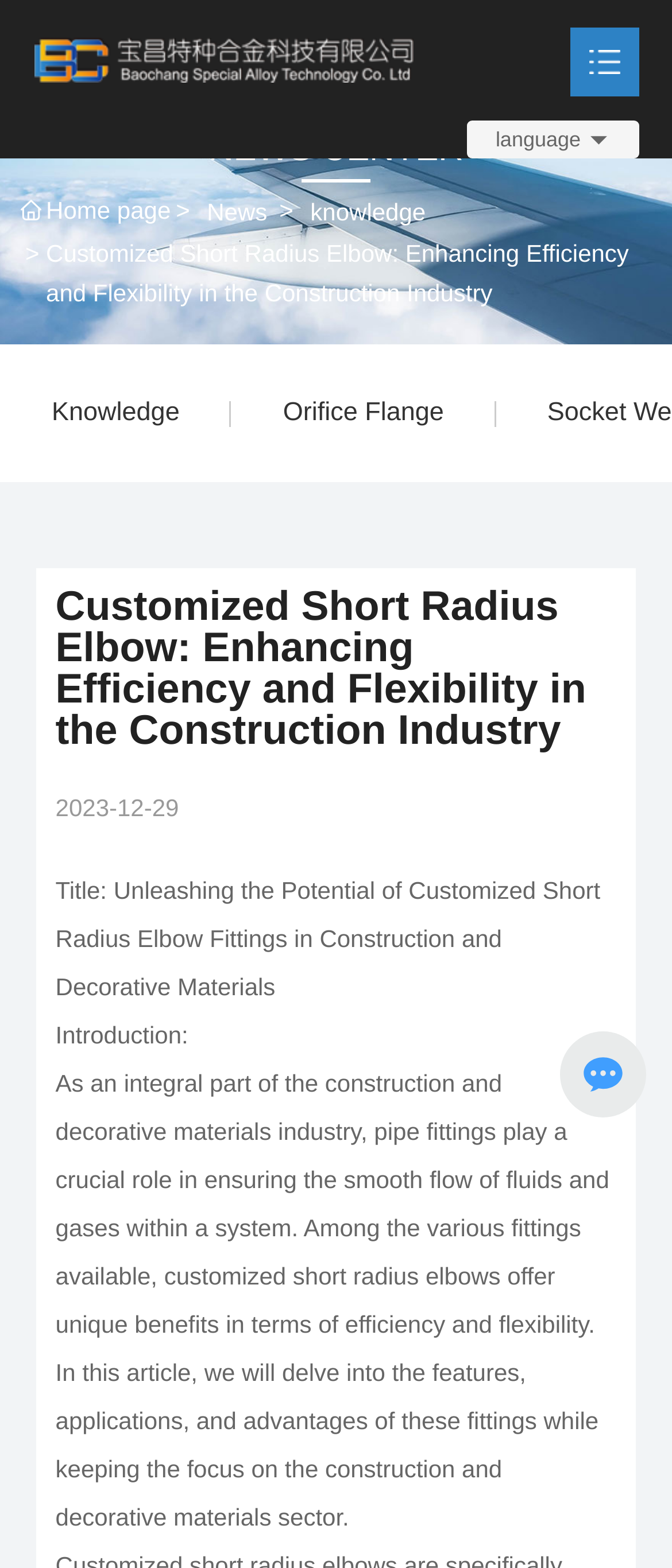What is the date of the latest article?
Please answer the question as detailed as possible based on the image.

I found a StaticText element with the content '2023-12-29' which seems to be the date of the latest article.